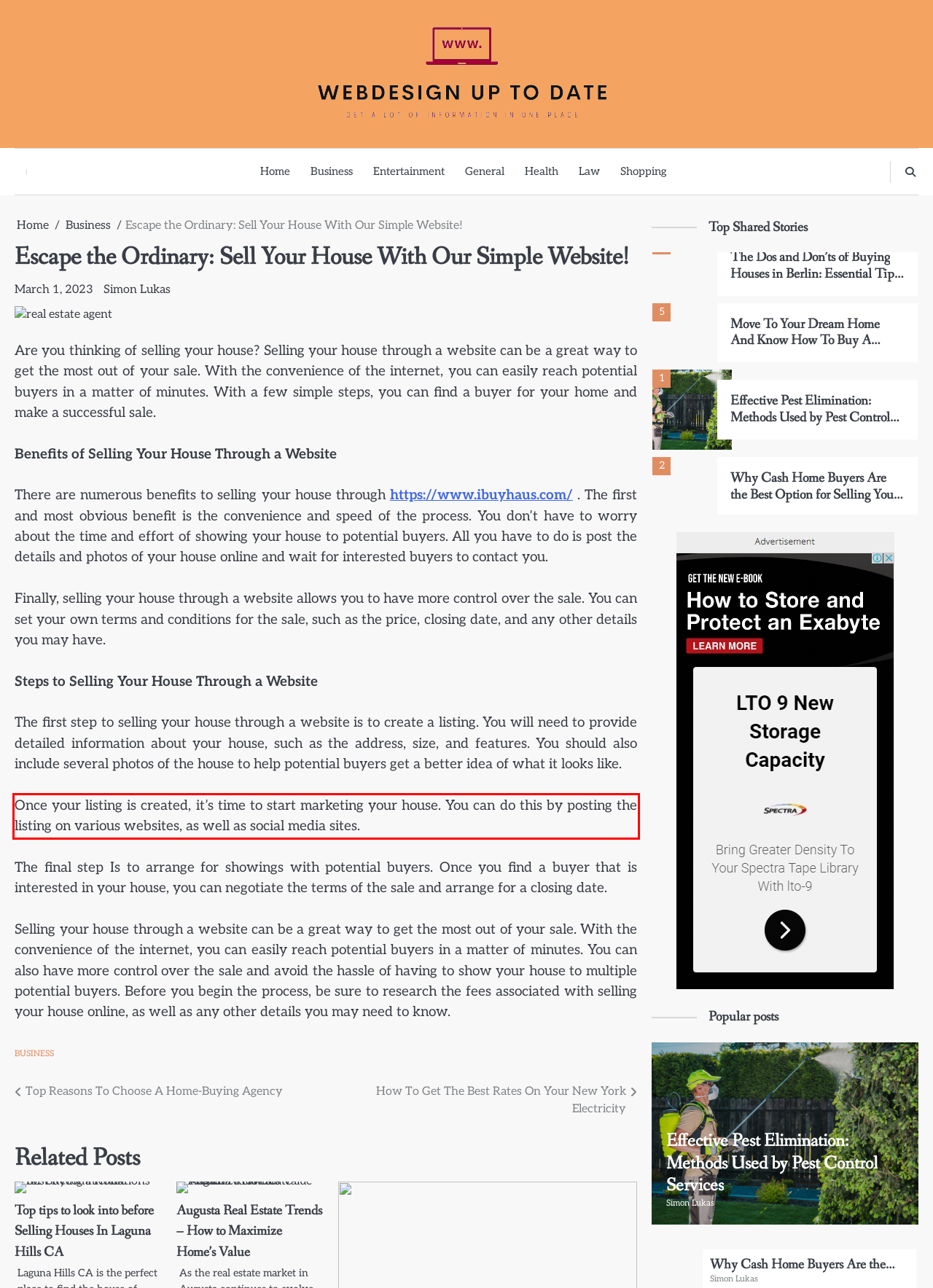Identify the text inside the red bounding box in the provided webpage screenshot and transcribe it.

Once your listing is created, it’s time to start marketing your house. You can do this by posting the listing on various websites, as well as social media sites.